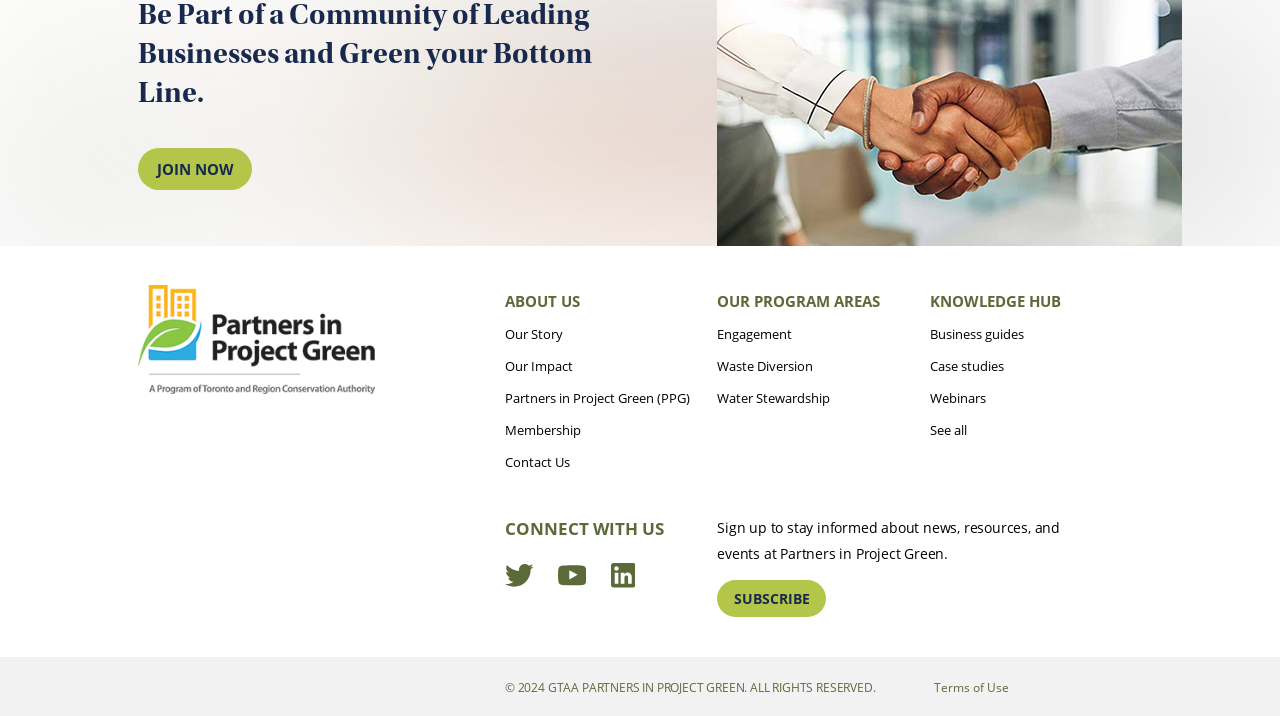Please identify the bounding box coordinates of the area I need to click to accomplish the following instruction: "Subscribe to stay informed".

[0.56, 0.81, 0.645, 0.862]